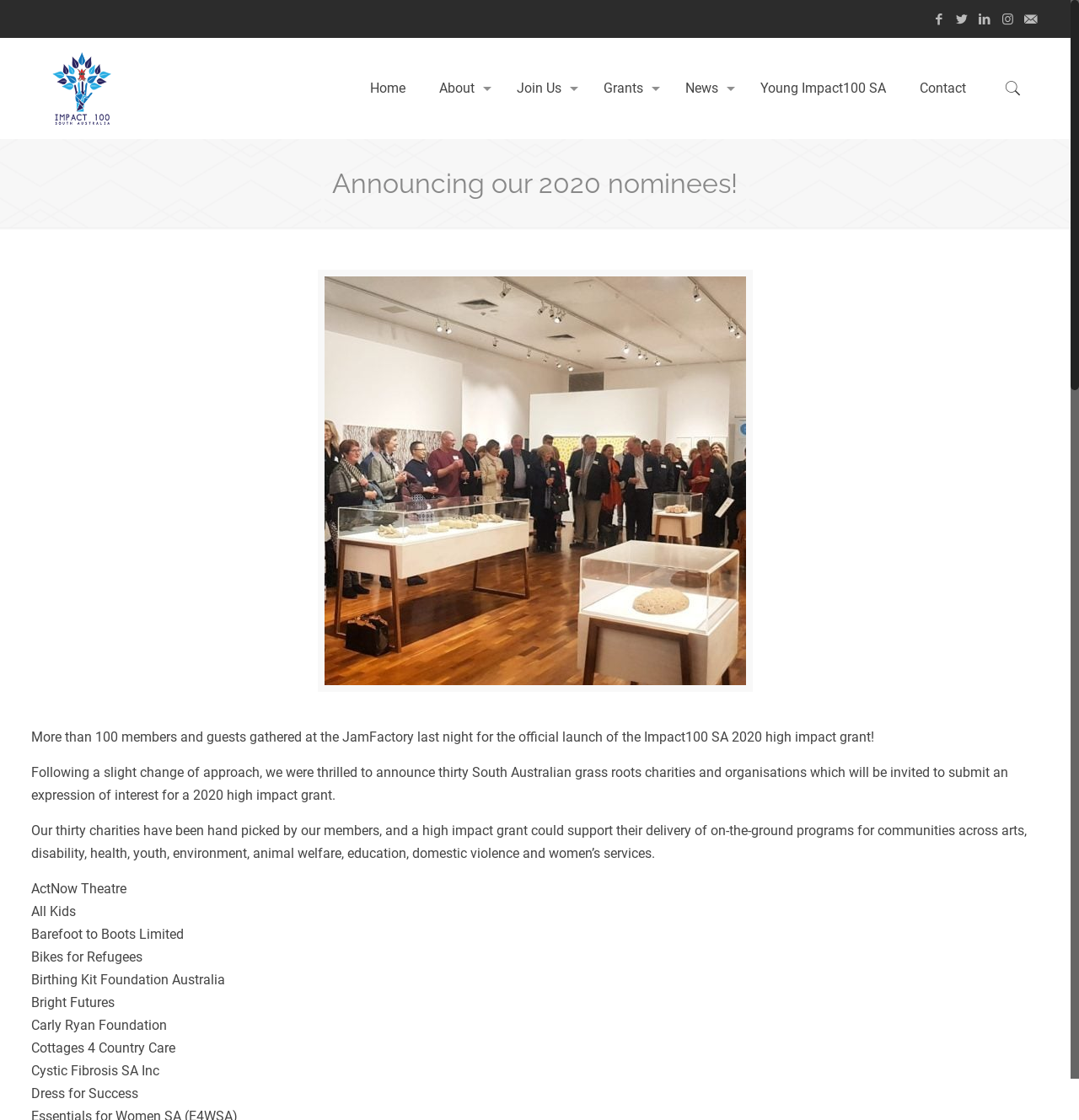Find the bounding box coordinates of the UI element according to this description: "Join Us".

[0.463, 0.034, 0.543, 0.124]